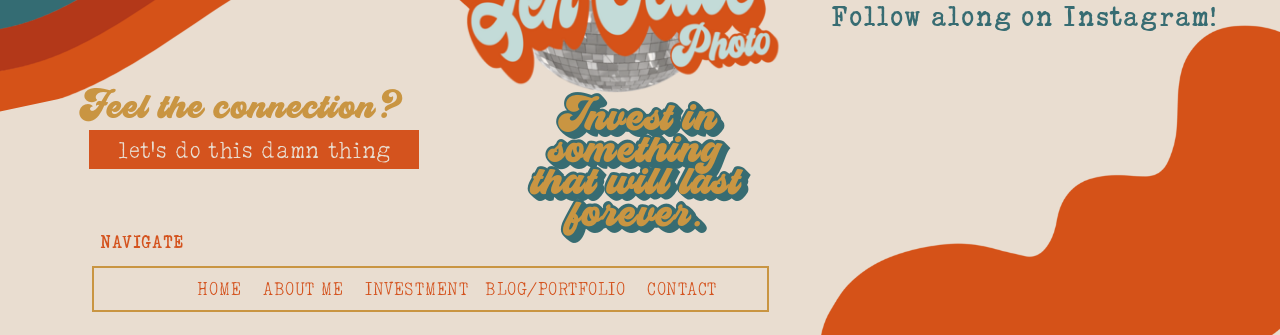Please reply to the following question using a single word or phrase: 
What is the tone of the webpage?

Positive and uplifting